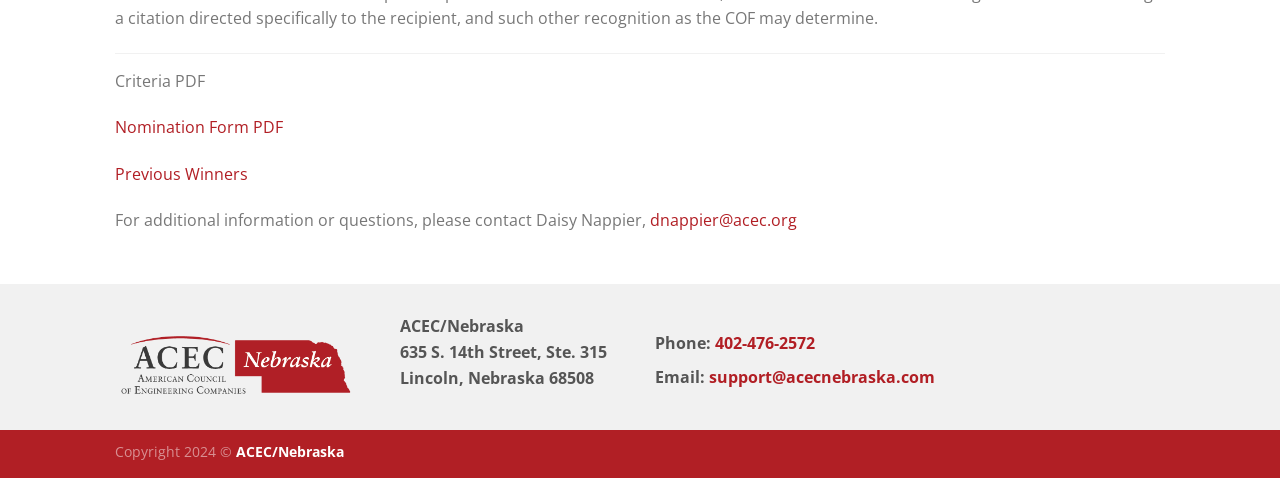What is the address of ACEC/Nebraska?
Using the information from the image, provide a comprehensive answer to the question.

I found the address by looking at the heading element that contains the address.